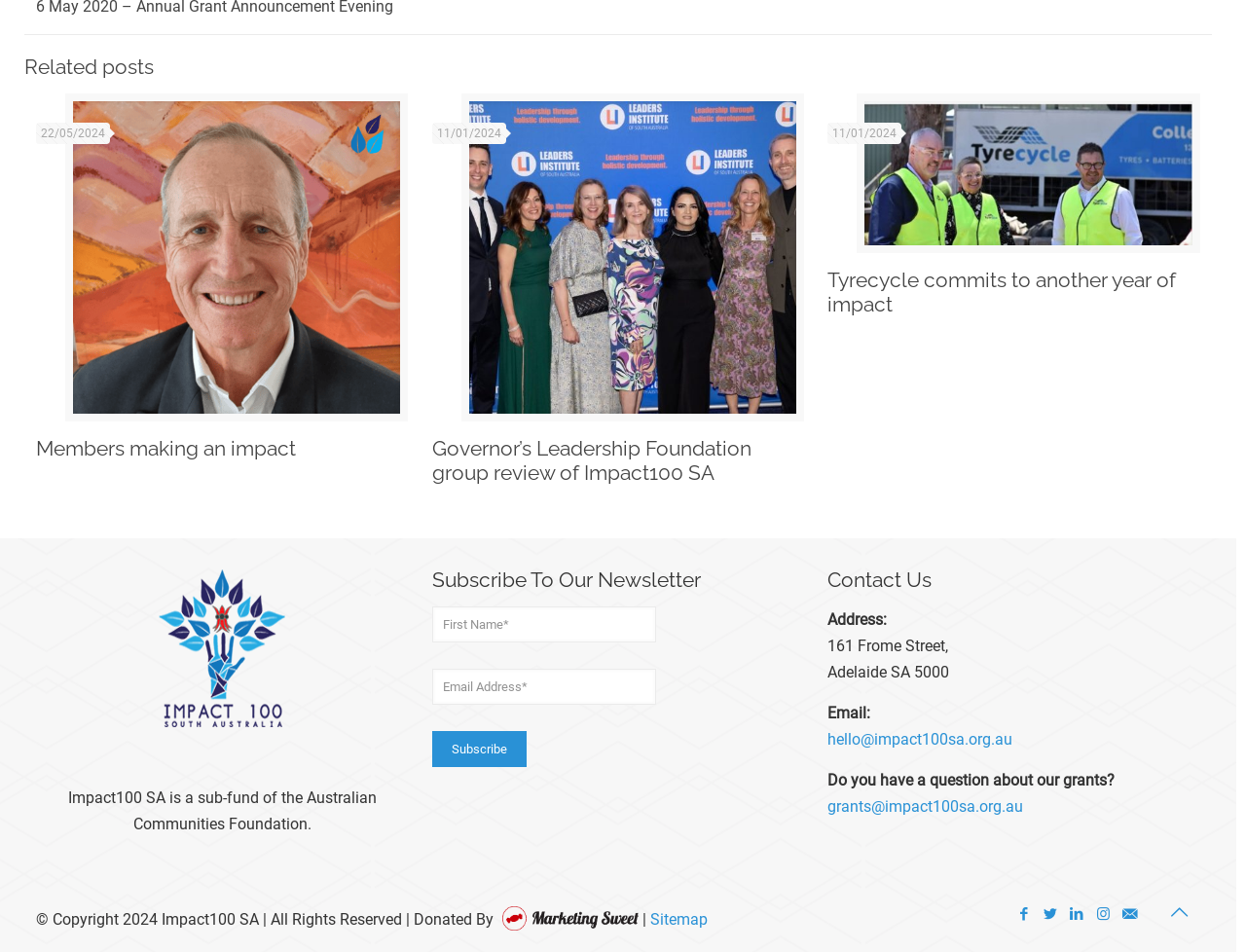Determine the bounding box coordinates of the clickable region to execute the instruction: "Click the 'Members making an impact' link". The coordinates should be four float numbers between 0 and 1, denoted as [left, top, right, bottom].

[0.029, 0.458, 0.238, 0.484]